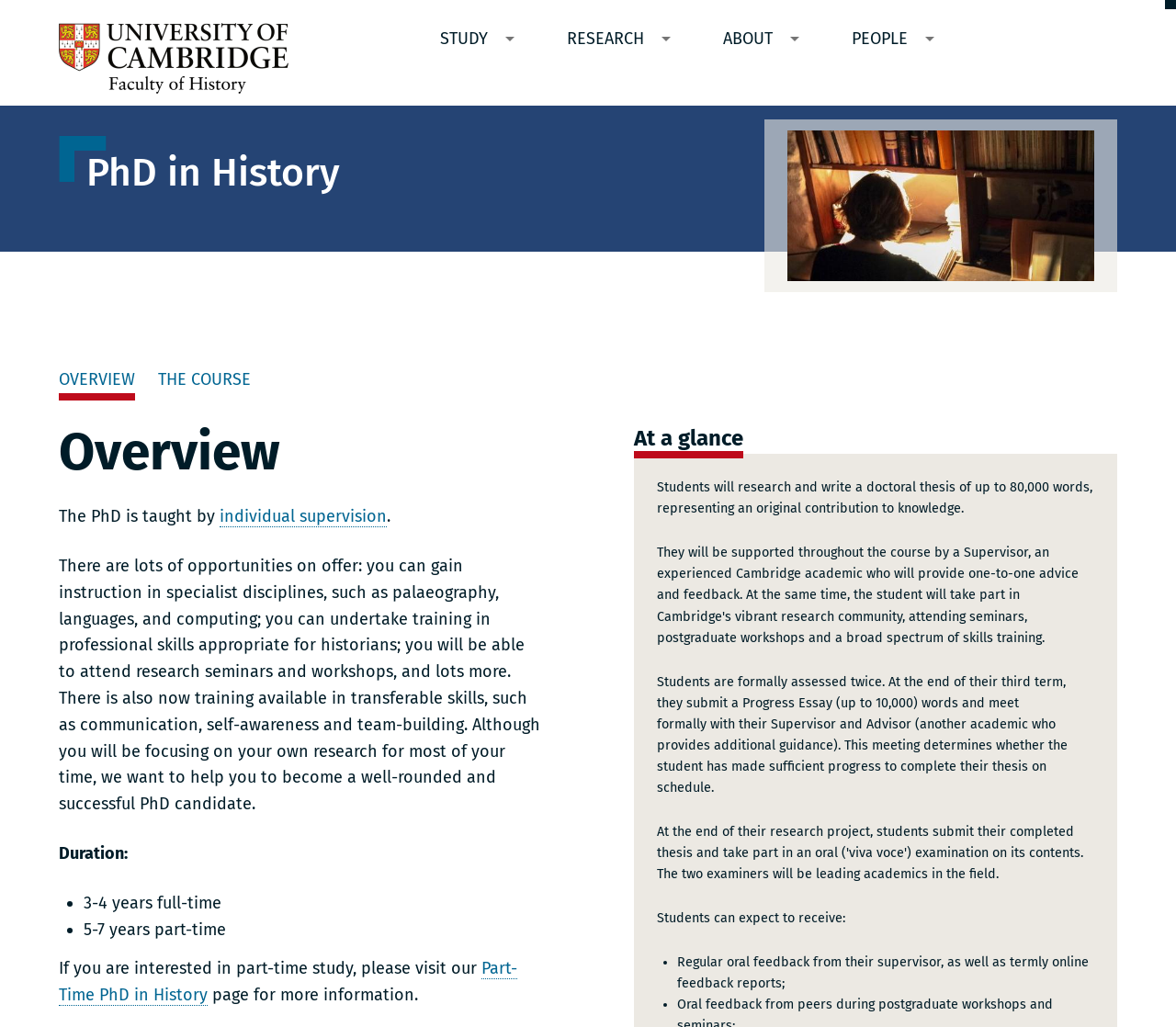What kind of training is available to PhD students?
From the details in the image, provide a complete and detailed answer to the question.

I found the answer by reading the section that describes the opportunities available to PhD students, which mentions training in transferable skills such as communication, self-awareness, and team-building.